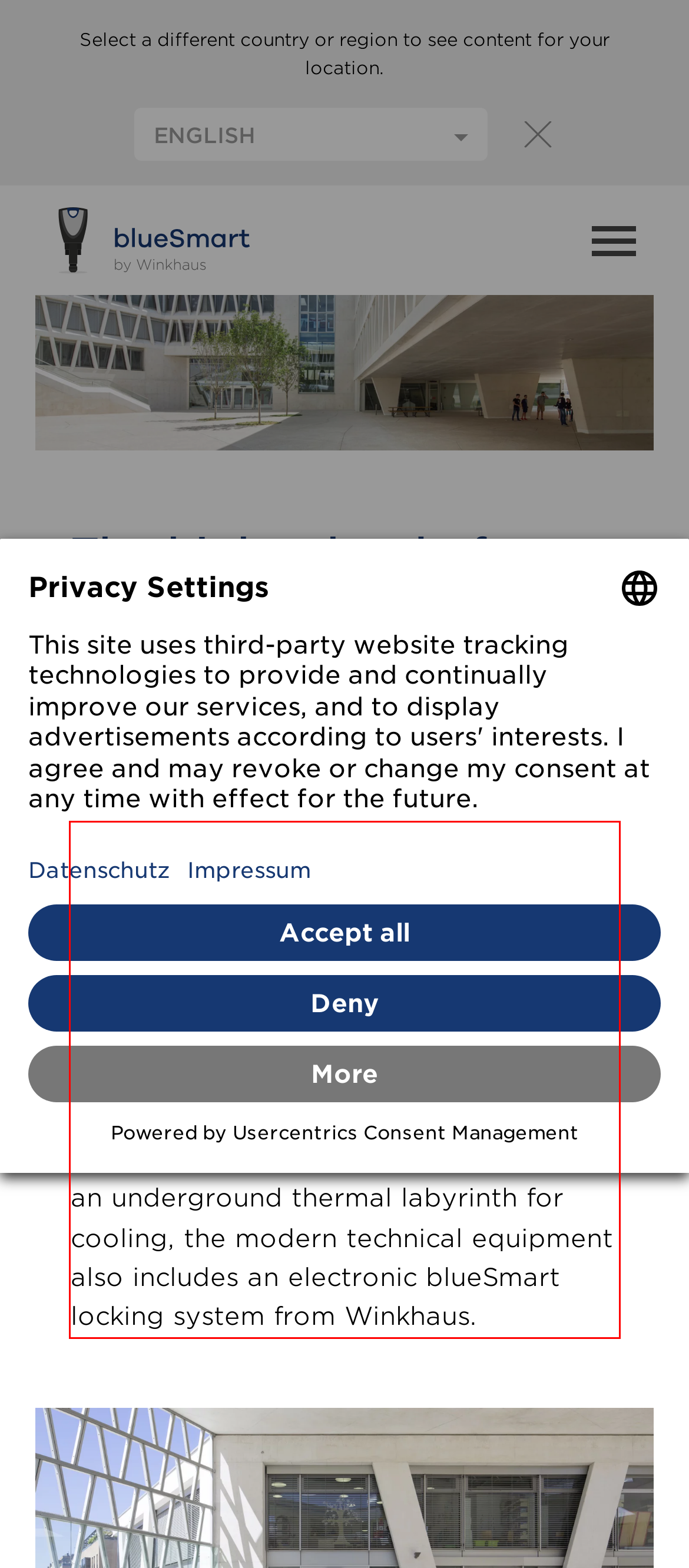Within the screenshot of the webpage, locate the red bounding box and use OCR to identify and provide the text content inside it.

Nursery, primary school and secondary school – all this is located in the spectacular new building in the new Montecarmelo residential district. The ambitious architecture of Berlin-based planner Grüntuch Ernst offers optimal learning conditions for around 1,600 children: open and protected, inspiring and structured all in one. In addition to an underground thermal labyrinth for cooling, the modern technical equipment also includes an electronic blueSmart locking system from Winkhaus.